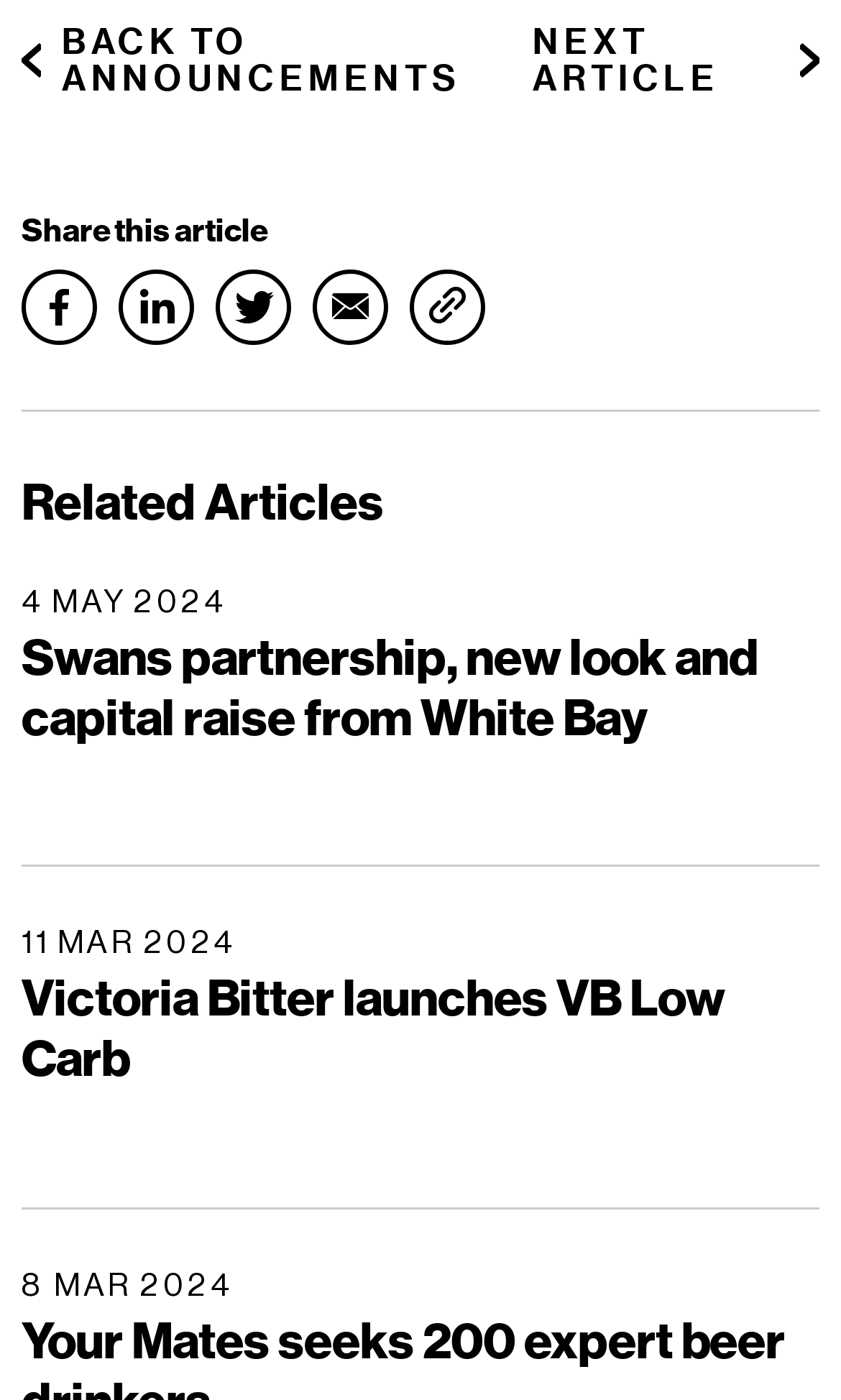Pinpoint the bounding box coordinates of the area that must be clicked to complete this instruction: "read next article".

[0.633, 0.017, 0.974, 0.069]